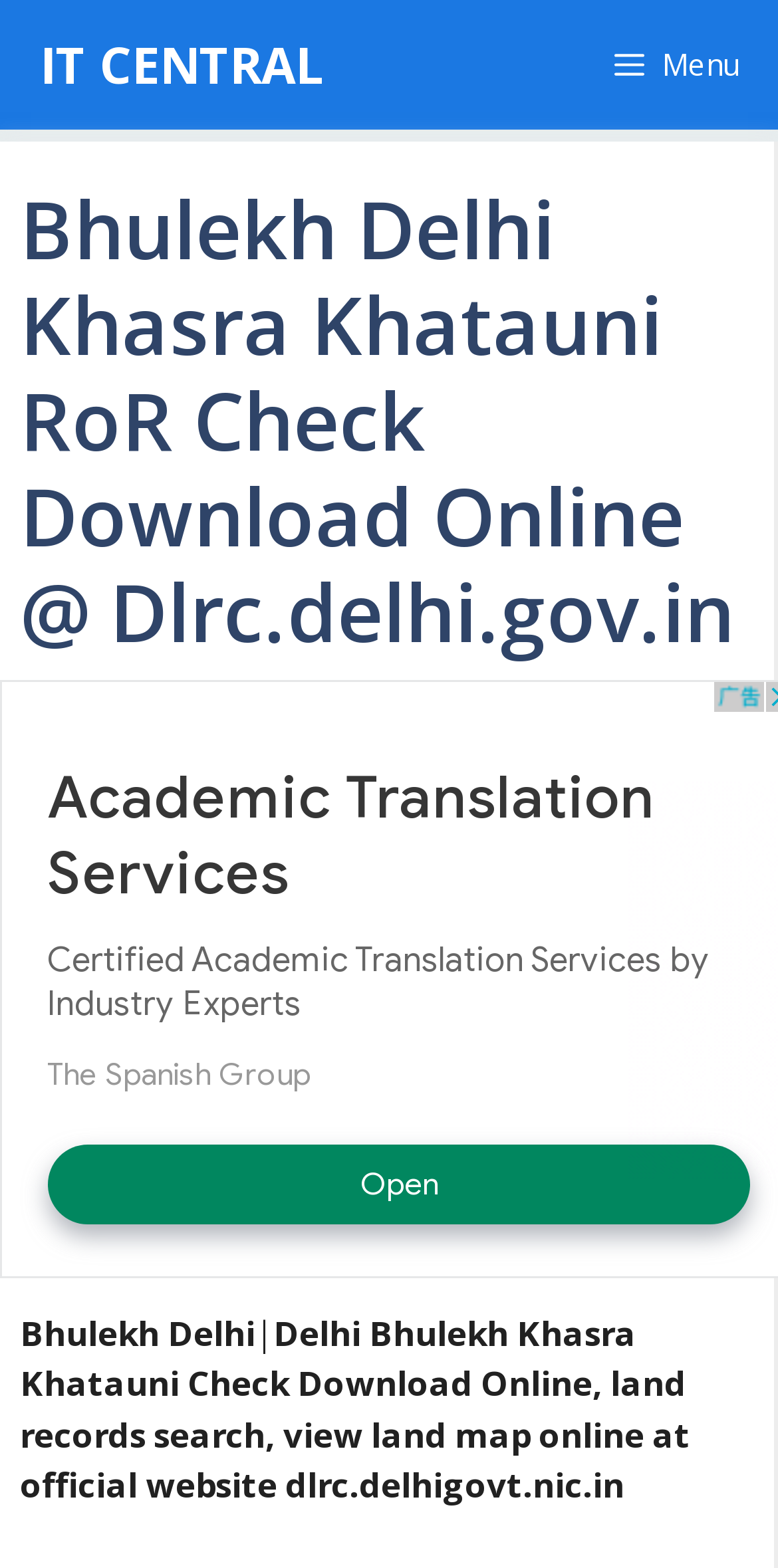Please reply to the following question with a single word or a short phrase:
What is the official website for Delhi land records?

dlrc.delhigovt.nic.in